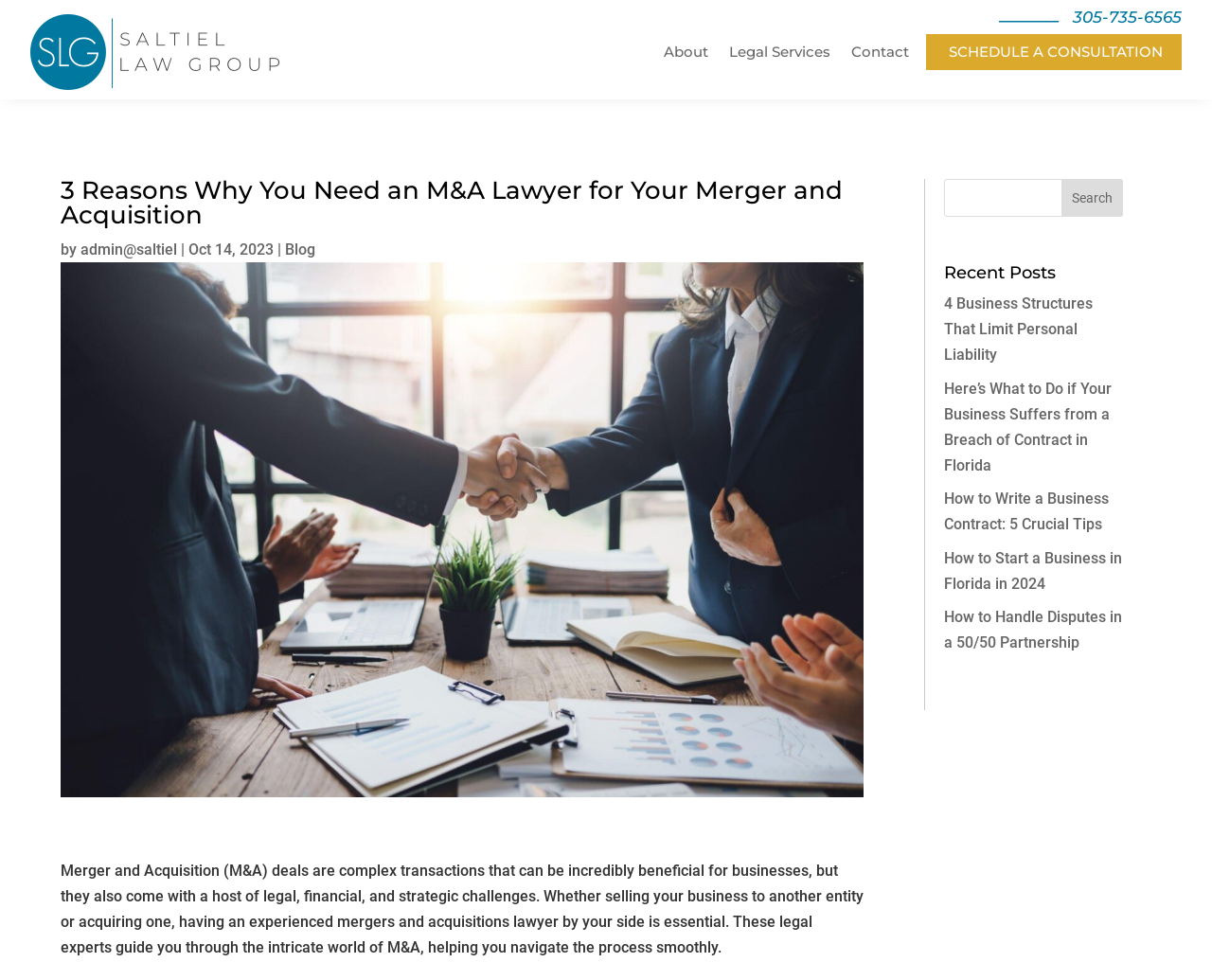Give a complete and precise description of the webpage's appearance.

This webpage is a blog post from the Saltiel Law Group, focusing on the importance of having an M&A lawyer for merger and acquisition deals. At the top of the page, there is a phone number "305-735-6565" in a heading, accompanied by a link to the law group's contact information. Below this, there is a navigation menu with links to "About", "Legal Services", "Contact", and "SCHEDULE A CONSULTATION".

The main content of the page is divided into two sections. On the left side, there is a heading "3 Reasons Why You Need an M&A Lawyer for Your Merger and Acquisition" followed by the author's name "admin@saltiel" and the publication date "Oct 14, 2023". Below this, there is an image related to M&A lawyers.

On the right side, there is a block of text that discusses the complexities of M&A deals and the importance of having an experienced lawyer to guide the process. Below this text, there is a search bar with a textbox and a "Search" button.

Further down the page, there is a section titled "Recent Posts" with links to five other blog posts, including "4 Business Structures That Limit Personal Liability", "Here’s What to Do if Your Business Suffers from a Breach of Contract in Florida", and others.